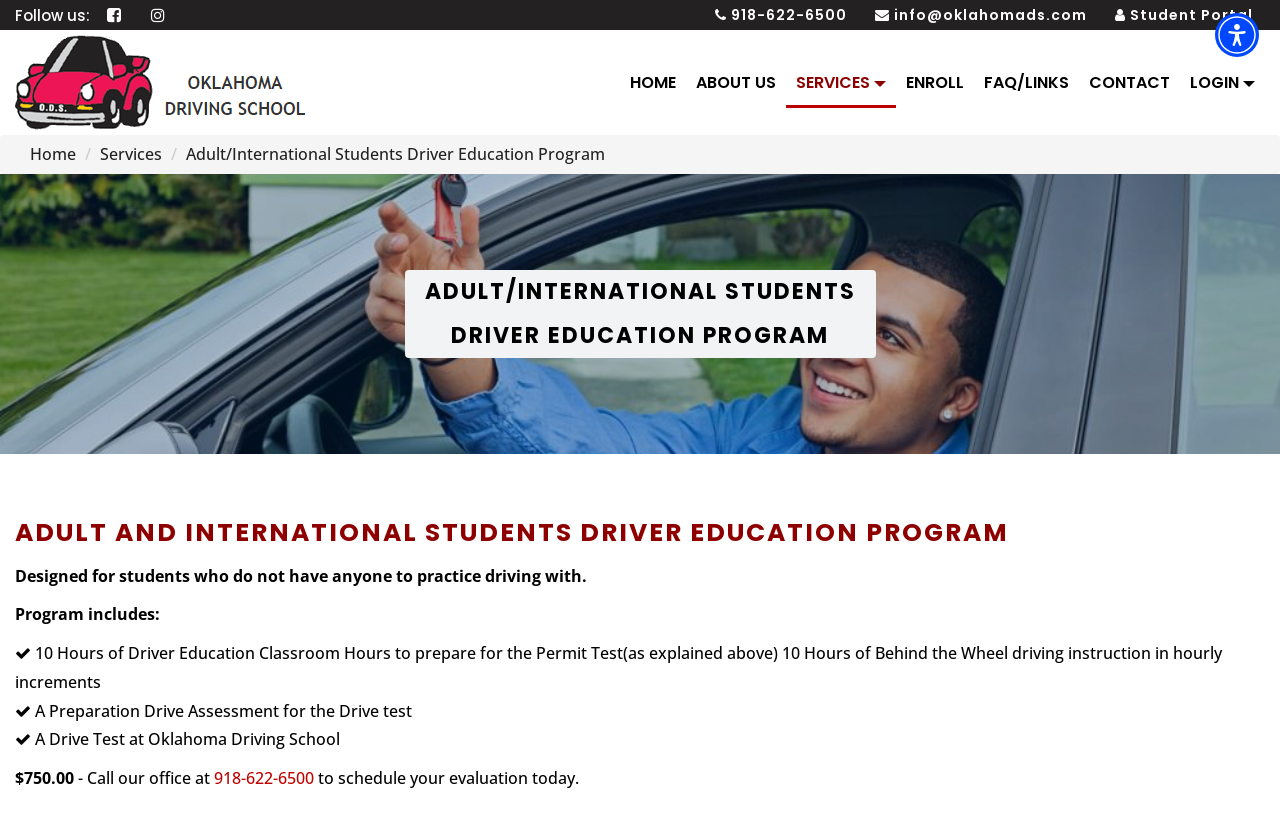Identify the bounding box coordinates for the region of the element that should be clicked to carry out the instruction: "Go to the Student Portal". The bounding box coordinates should be four float numbers between 0 and 1, i.e., [left, top, right, bottom].

[0.862, 0.0, 0.988, 0.036]